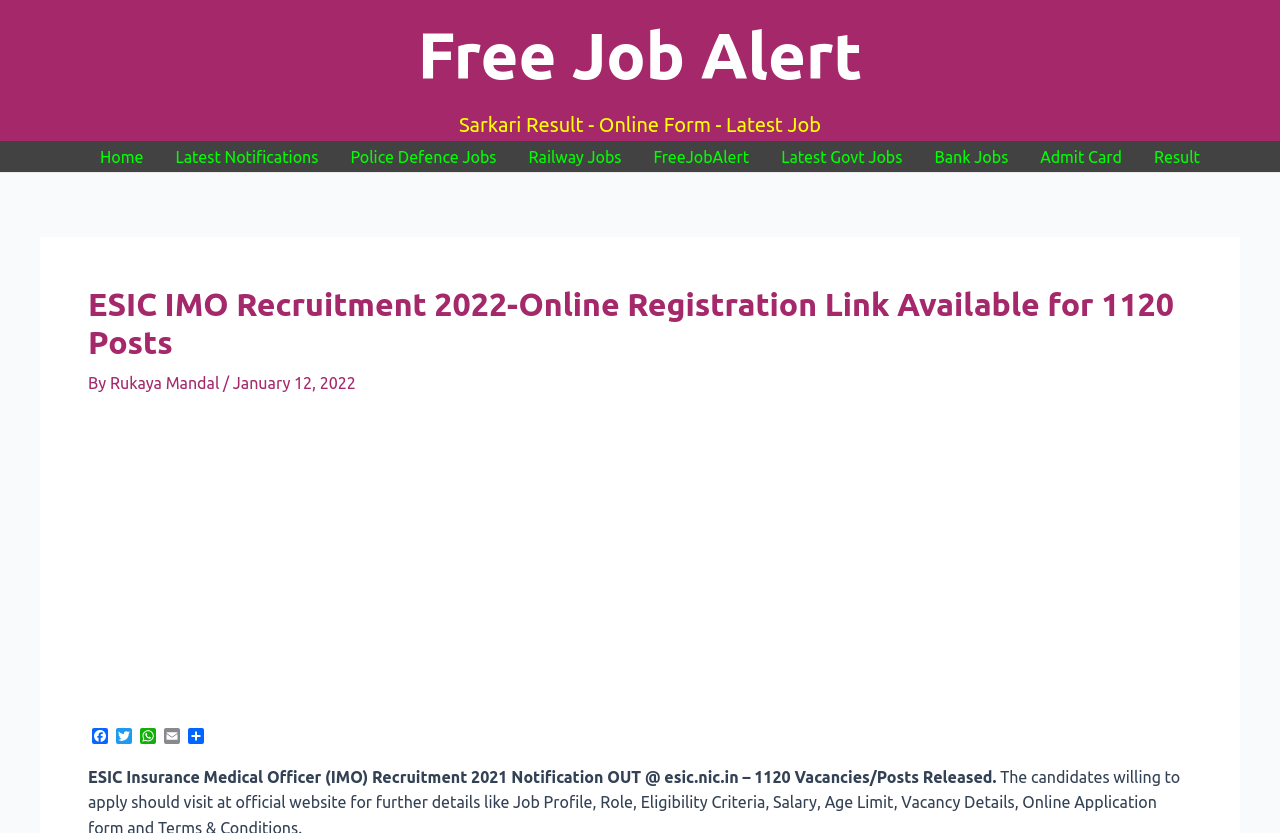Using details from the image, please answer the following question comprehensively:
How can users share the article?

The answer can be found in the link elements with the text 'Facebook', 'Twitter', 'WhatsApp', 'Email', and 'Share', which are located at the bottom of the webpage and provide options for users to share the article.